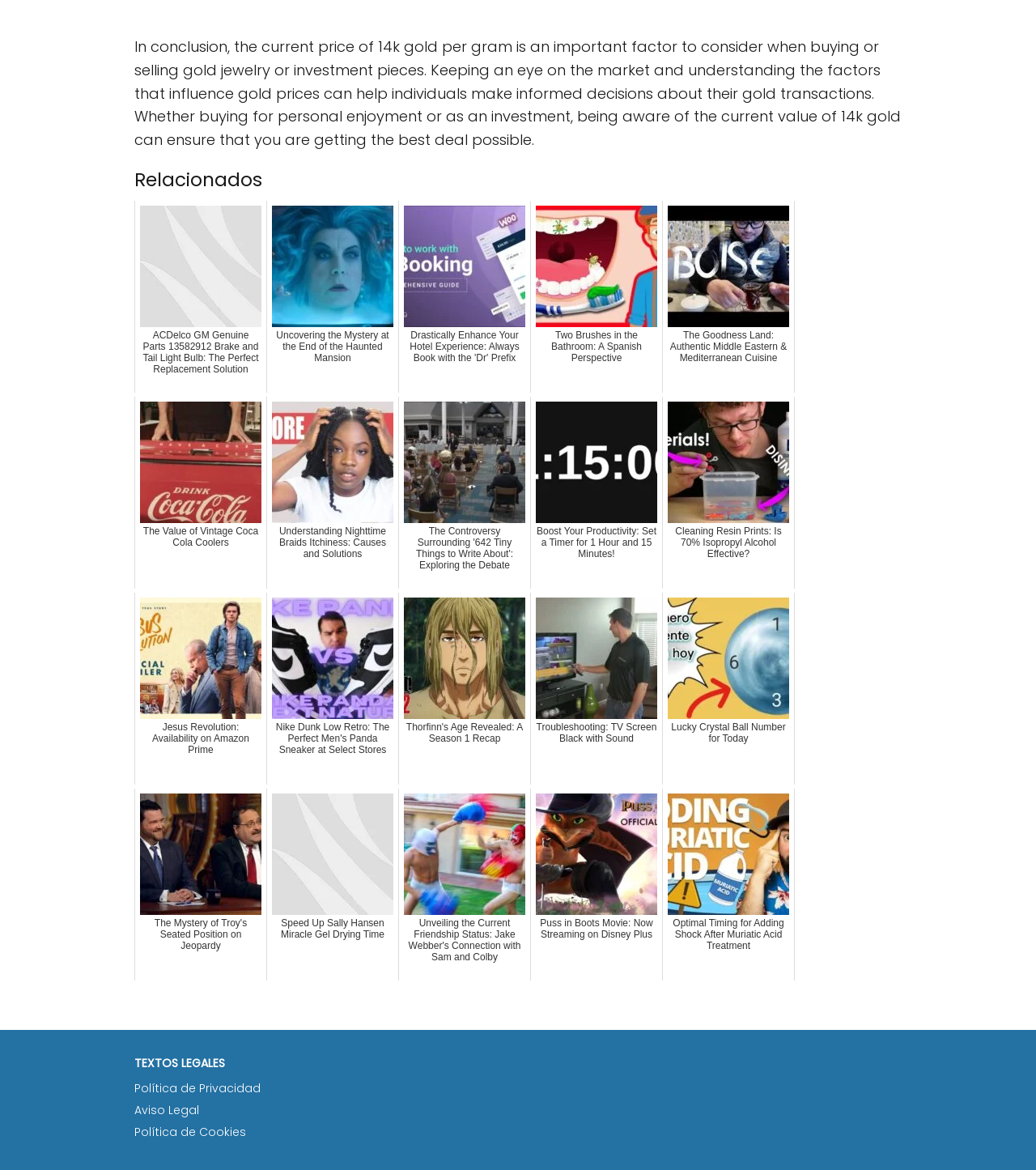What is the purpose of the text at the top of the webpage?
Based on the image, answer the question with a single word or brief phrase.

To inform about 14k gold prices